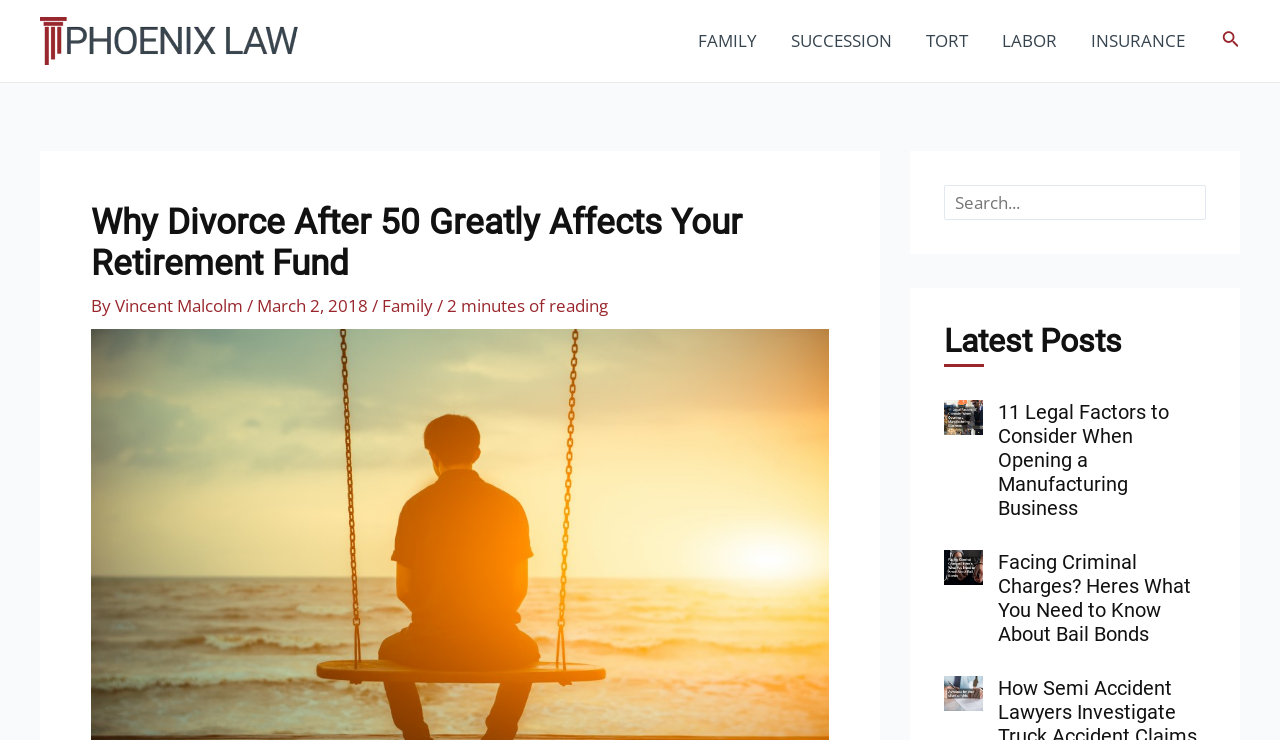Please locate the bounding box coordinates of the element that needs to be clicked to achieve the following instruction: "Read the latest post about 11 Legal Factors to Consider When Opening a Manufacturing Business". The coordinates should be four float numbers between 0 and 1, i.e., [left, top, right, bottom].

[0.78, 0.541, 0.914, 0.703]